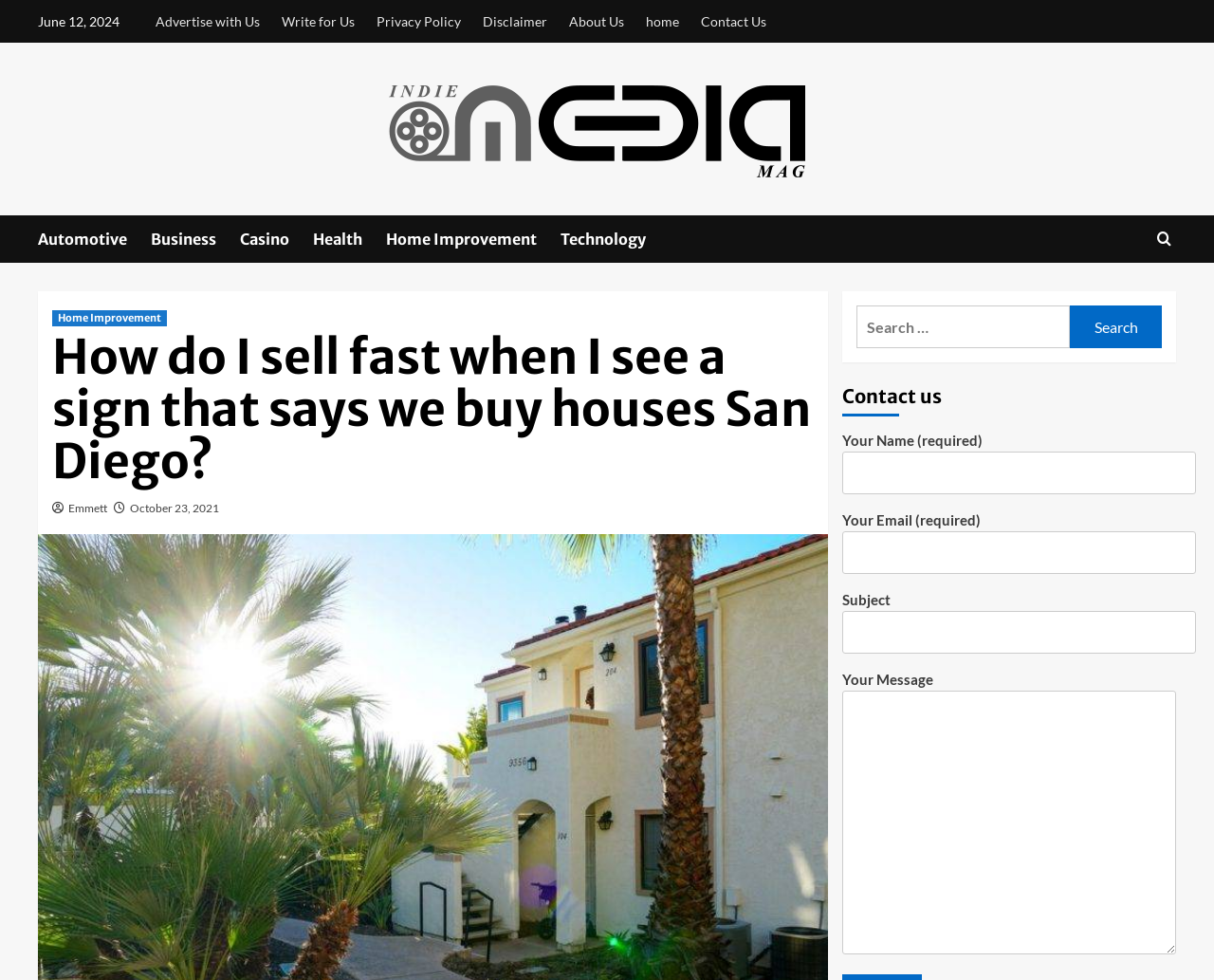Locate the bounding box coordinates of the clickable part needed for the task: "Enter your name".

[0.693, 0.461, 0.985, 0.504]